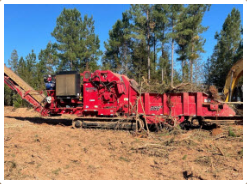Give a concise answer using only one word or phrase for this question:
What is the purpose of the machinery in the image?

Tree trimming and removal